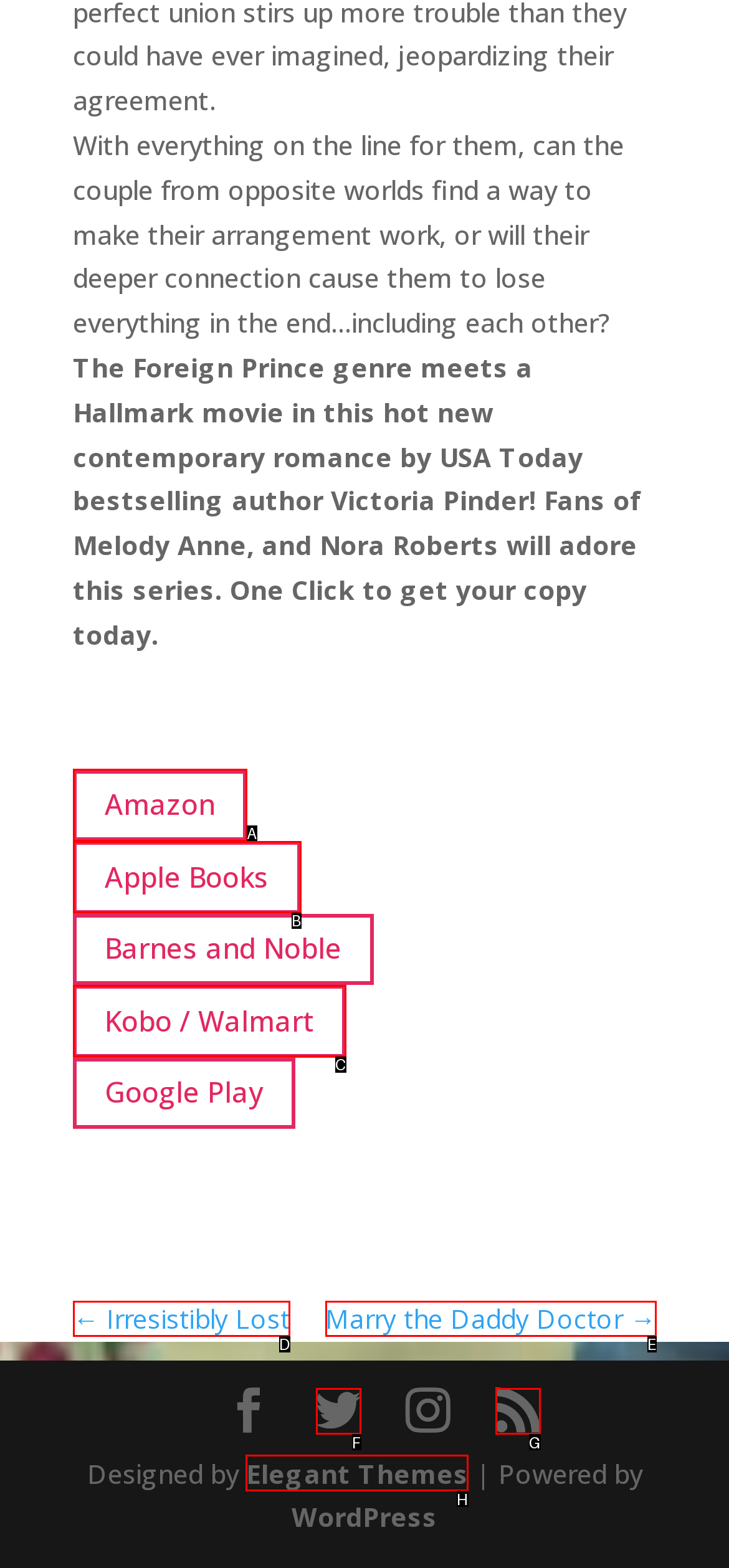Tell me which one HTML element I should click to complete the following task: Visit the author's website Answer with the option's letter from the given choices directly.

H